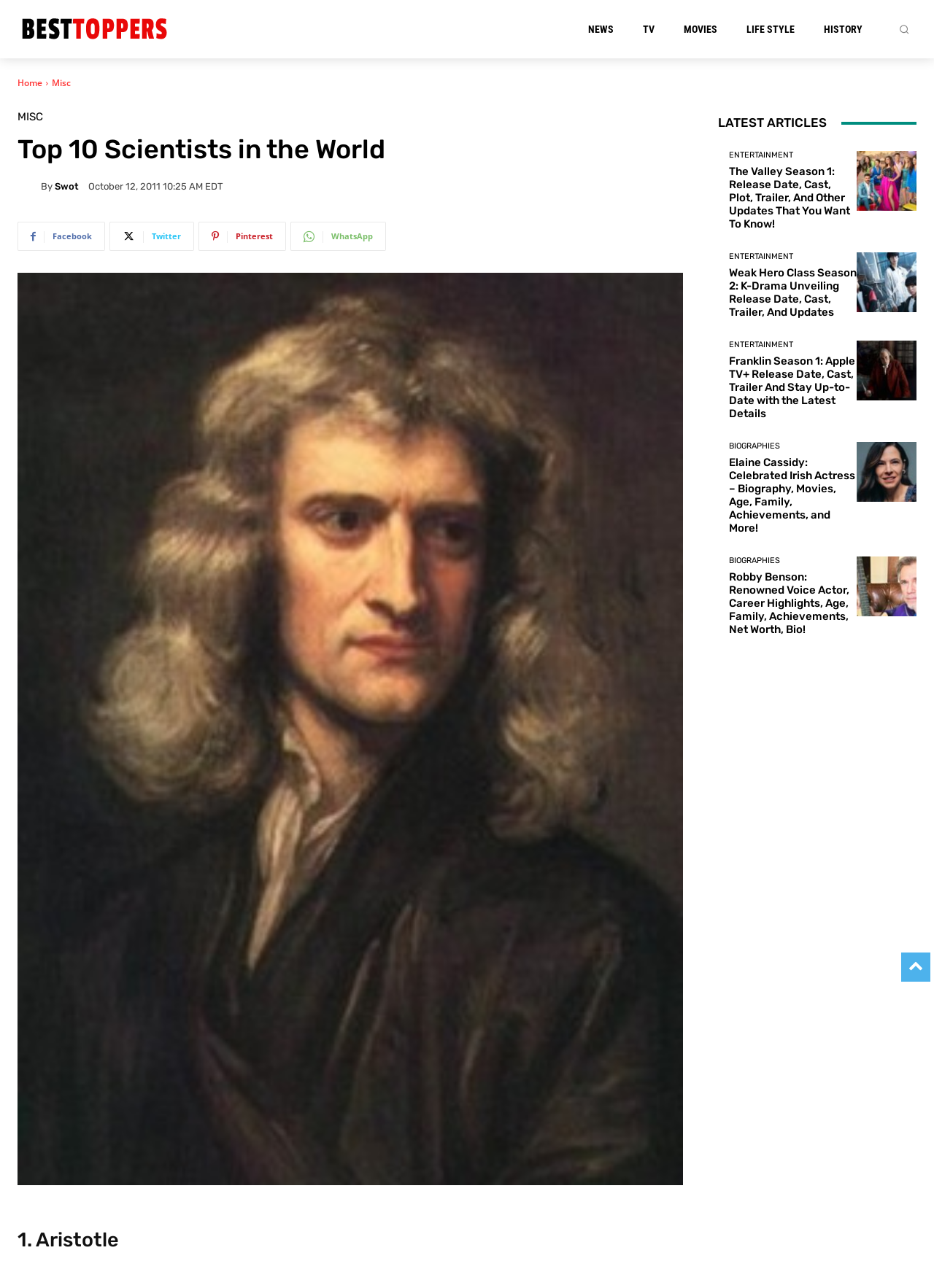Can you specify the bounding box coordinates of the area that needs to be clicked to fulfill the following instruction: "Check the 'ENTERTAINMENT' section"?

[0.78, 0.117, 0.849, 0.123]